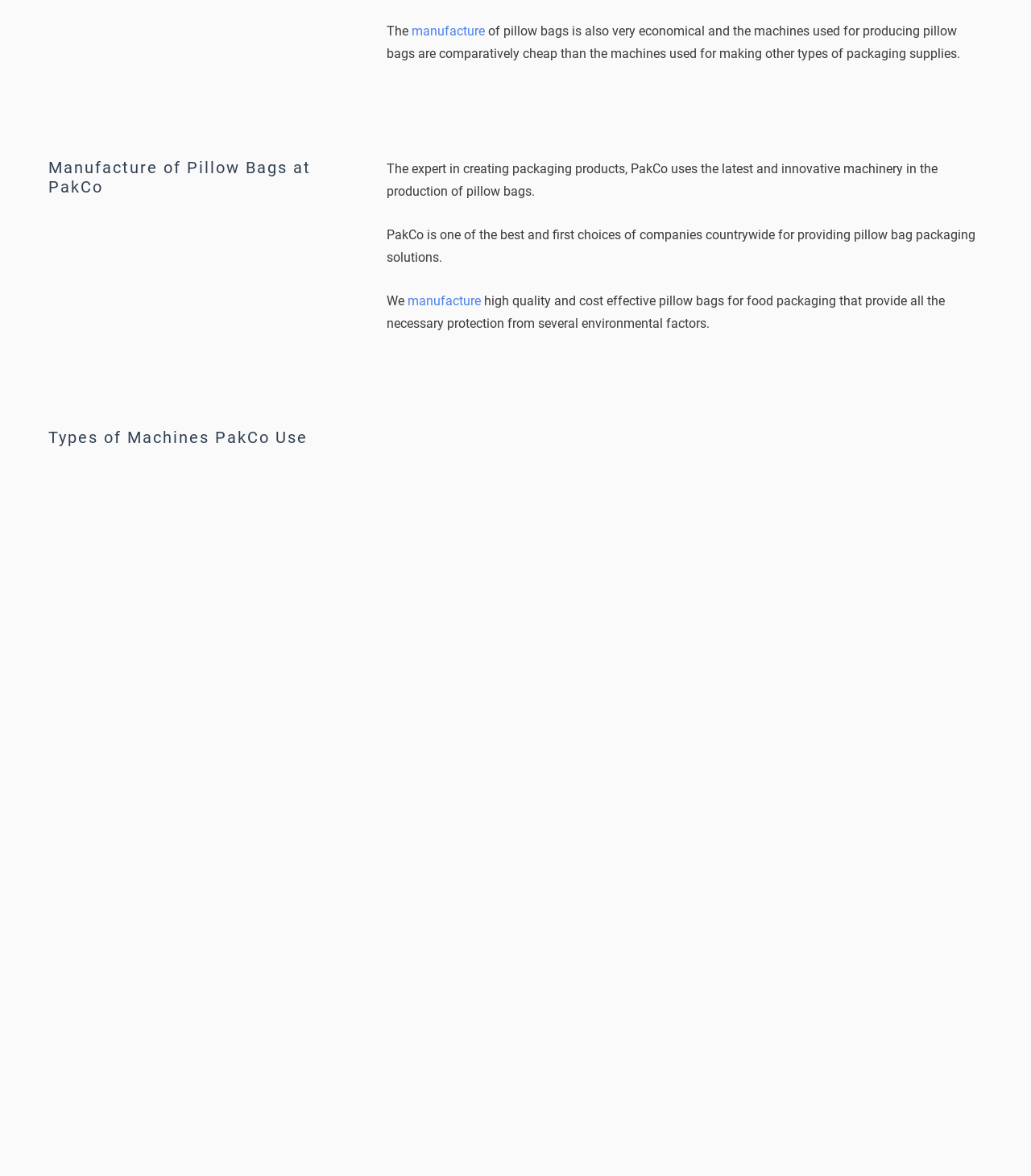Using the description "manufacture", predict the bounding box of the relevant HTML element.

[0.395, 0.249, 0.466, 0.262]